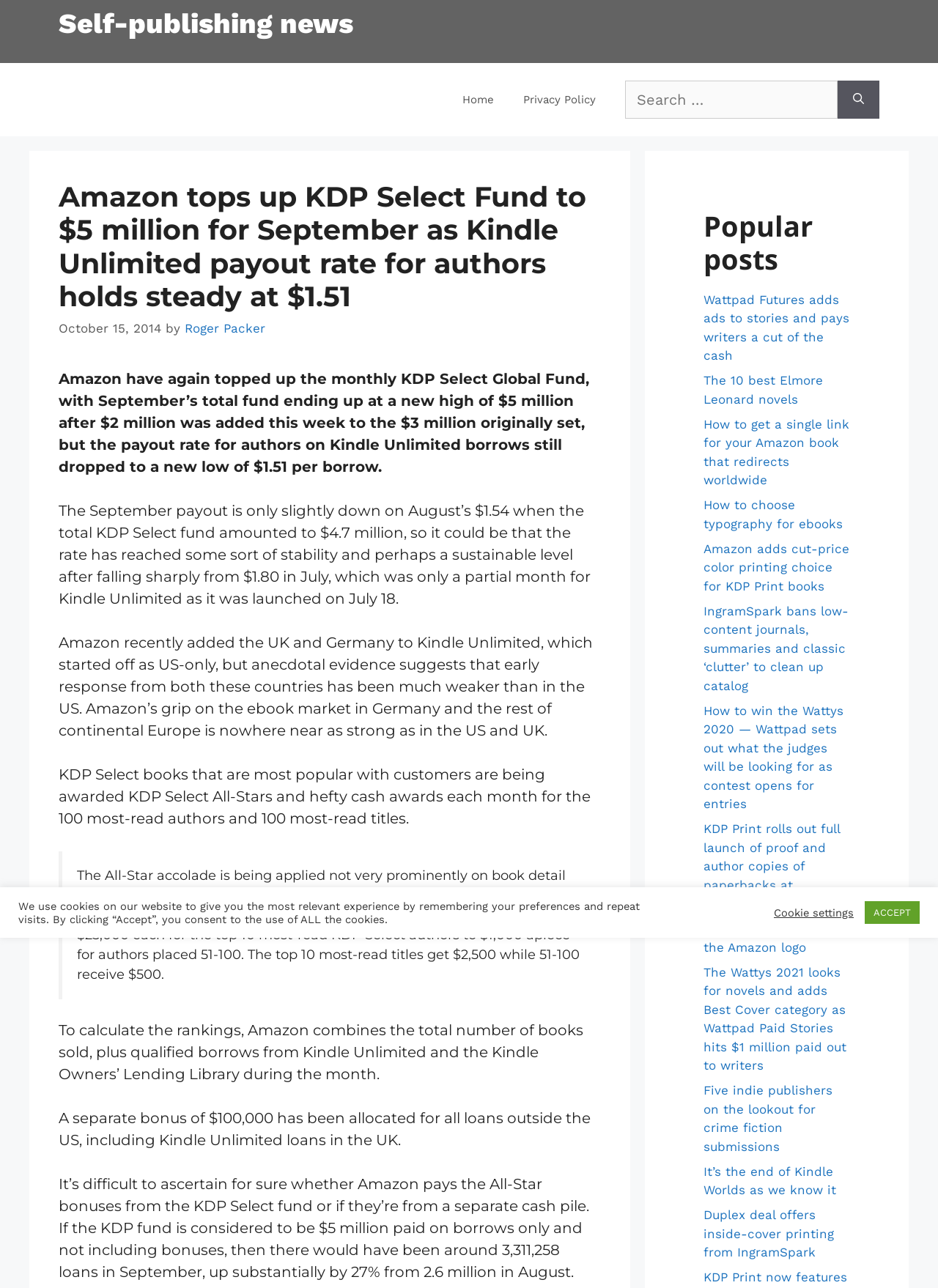What is the payout rate for authors on Kindle Unlimited?
Provide a detailed and well-explained answer to the question.

The answer can be found in the first paragraph of the article, which states that '...but the payout rate for authors on Kindle Unlimited borrows still dropped to a new low of $1.51 per borrow.'.